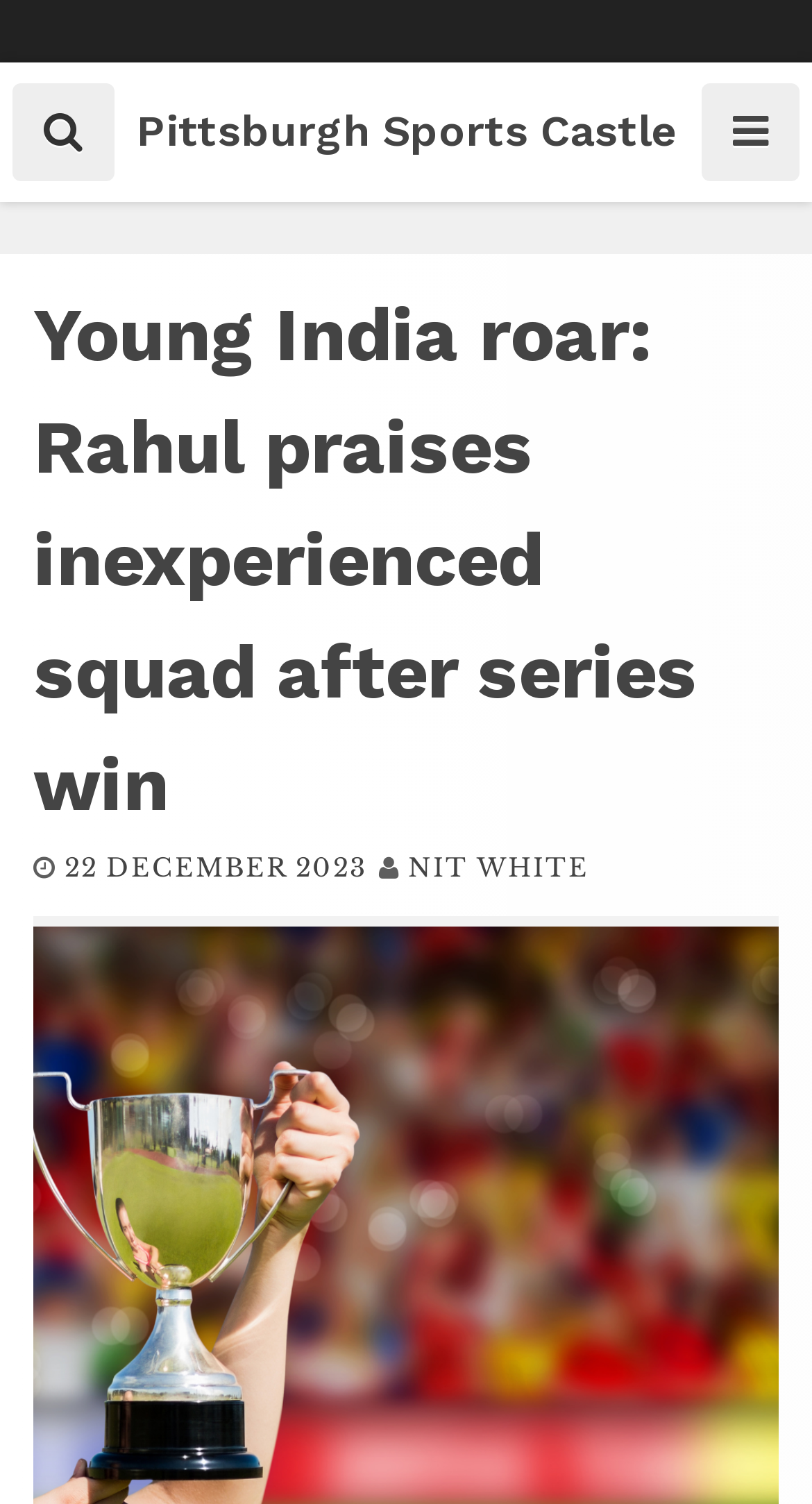What is the date of the article?
Carefully analyze the image and provide a detailed answer to the question.

The answer can be found by looking at the link element with the text '22 DECEMBER 2023' which is likely to be the date of the article. This element is also associated with a time element, indicating that it represents a specific date and time.